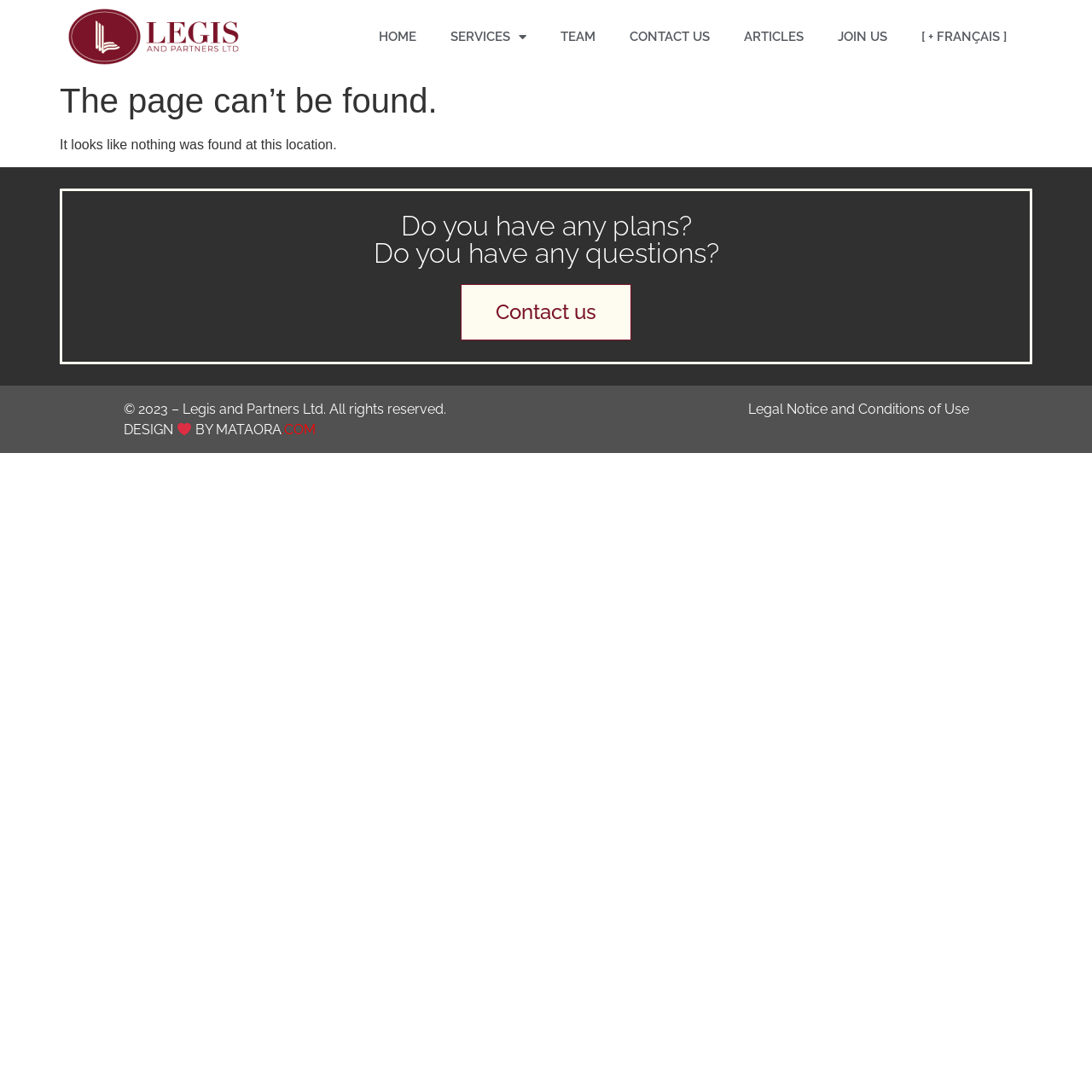Write a detailed summary of the webpage, including text, images, and layout.

The webpage is a "Page not found" error page from Legis and Partners Ltd. At the top left corner, there is a logo image. Below the logo, there is a navigation menu with links to "HOME", "SERVICES", "TEAM", "CONTACT US", "ARTICLES", "JOIN US", and "[ + FRANÇAIS ]". 

The main content of the page is a message indicating that the page cannot be found. There is a heading that reads "The page can’t be found." followed by a paragraph of text stating "It looks like nothing was found at this location." 

Below this message, there is another heading that asks "Do you have any plans? Do you have any questions?" and a call-to-action link to "Contact us". 

At the bottom of the page, there is a copyright notice that reads "© 2023 – Legis and Partners Ltd. All rights reserved." accompanied by a design credit that includes an image of a heart, the text "BY MATAORA", and the domain ".COM". There is also a link to "Legal Notice and Conditions of Use" at the bottom right corner.